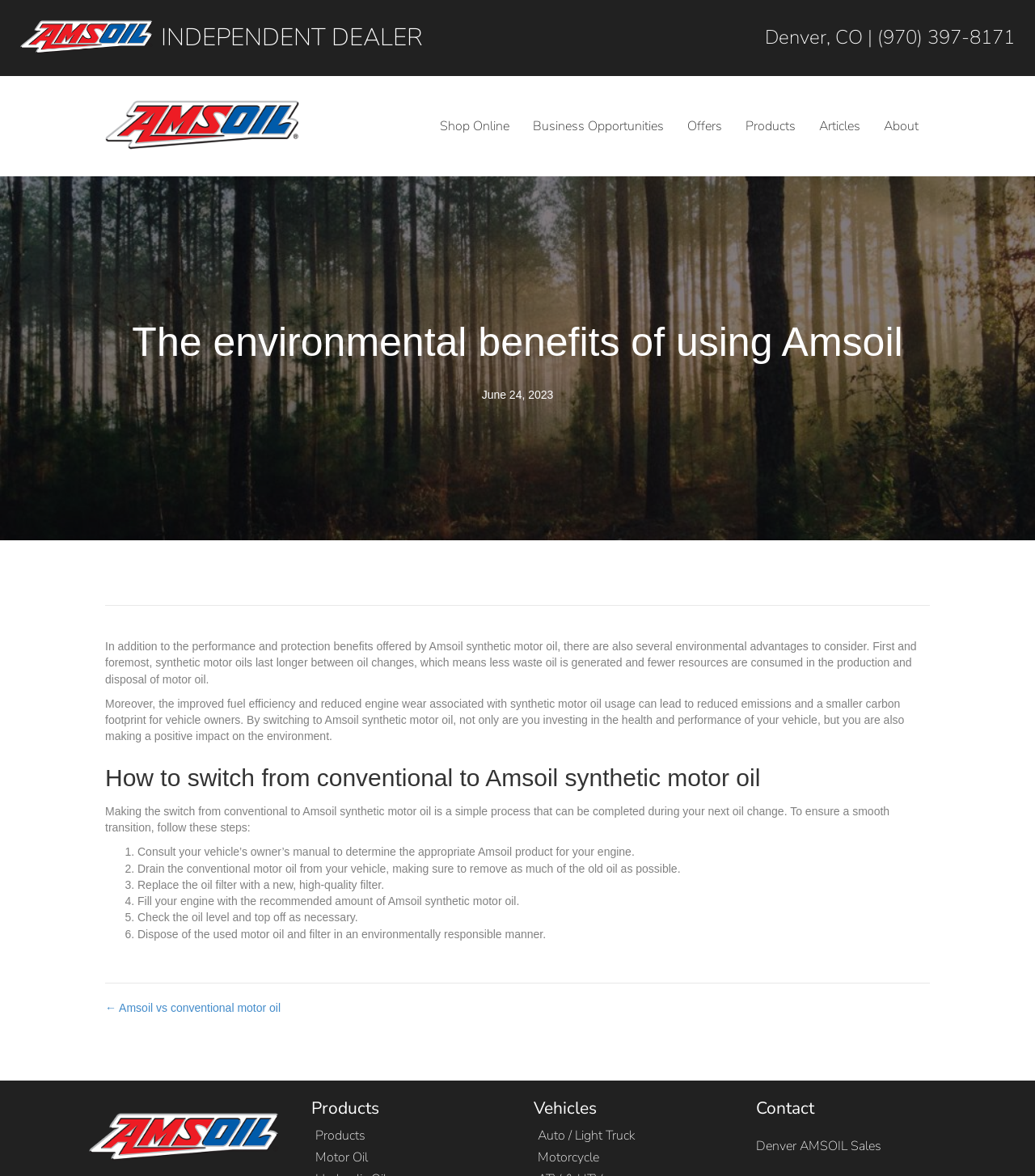What is the main topic of this webpage?
Look at the screenshot and respond with one word or a short phrase.

Environmental benefits of Amsoil